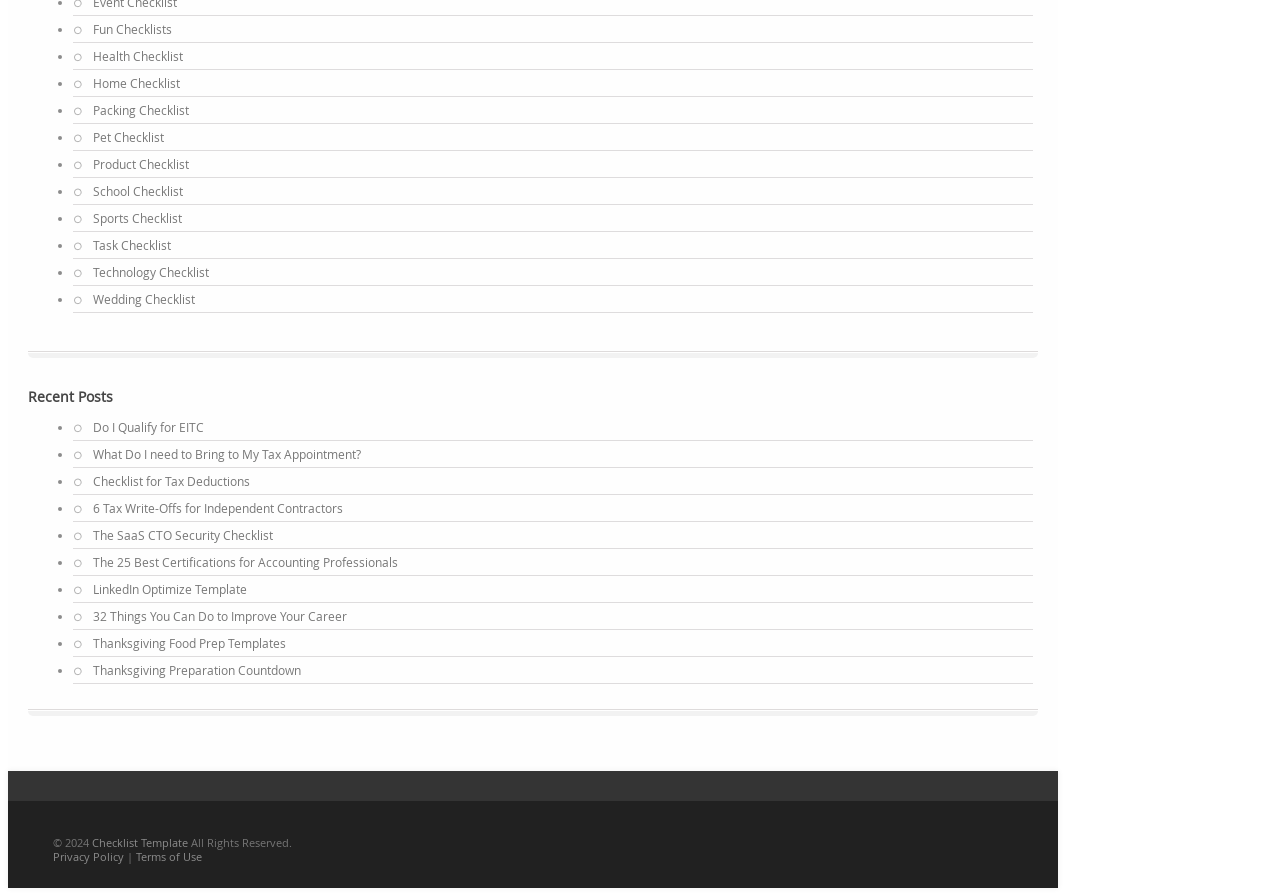Locate the bounding box coordinates of the area that needs to be clicked to fulfill the following instruction: "Access Checklist Template". The coordinates should be in the format of four float numbers between 0 and 1, namely [left, top, right, bottom].

[0.072, 0.932, 0.147, 0.949]